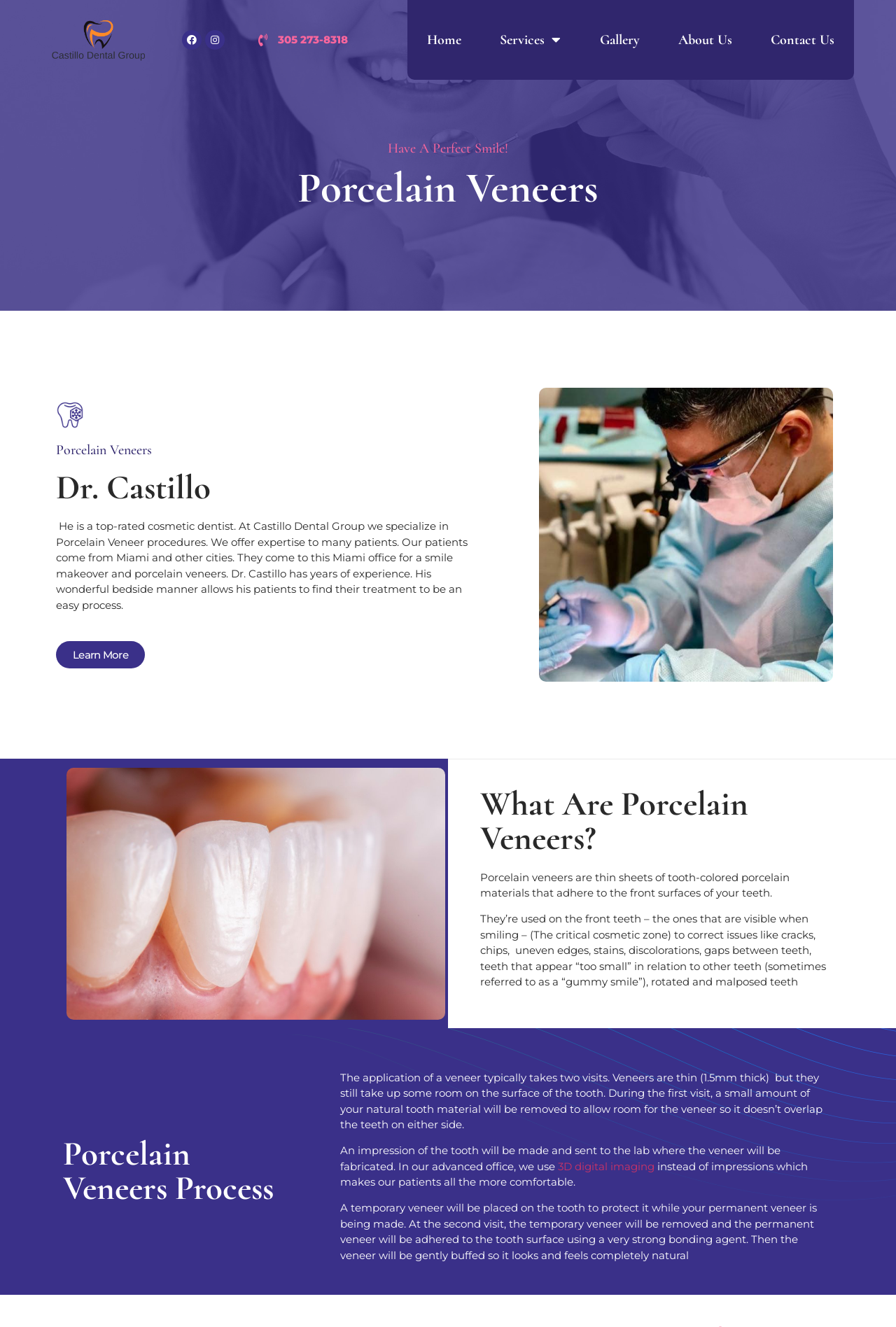Answer the following in one word or a short phrase: 
What is used for digital imaging?

3D